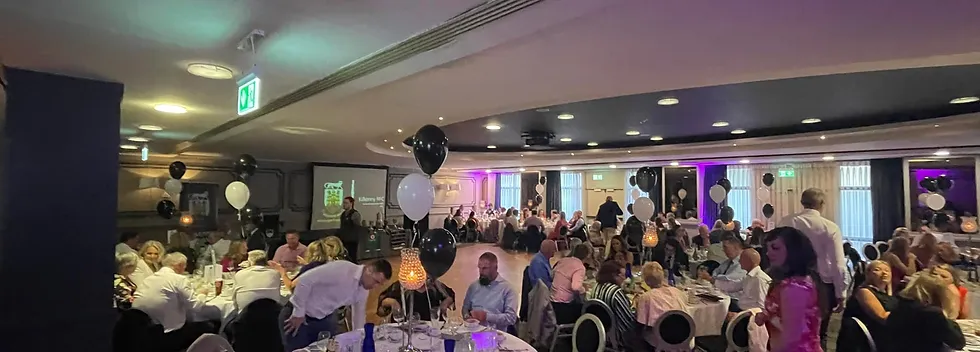Break down the image into a detailed narrative.

The image captures a lively gathering at Kilkenny Rugby Football Club, showcasing a beautifully decorated indoor venue filled with attendees enjoying an event. The scene is adorned with black and white balloons, creating an elegant ambiance under soft lighting. Attendees are seated at tables dressed in white tablecloths, engaging in conversation and celebration. The décor includes stylish centerpieces, and the backdrop features a large screen, likely used for presentations or displays related to the club. The overall atmosphere exudes camaraderie and community spirit, emblematic of the club’s aim to foster enjoyment and friendship among its members.